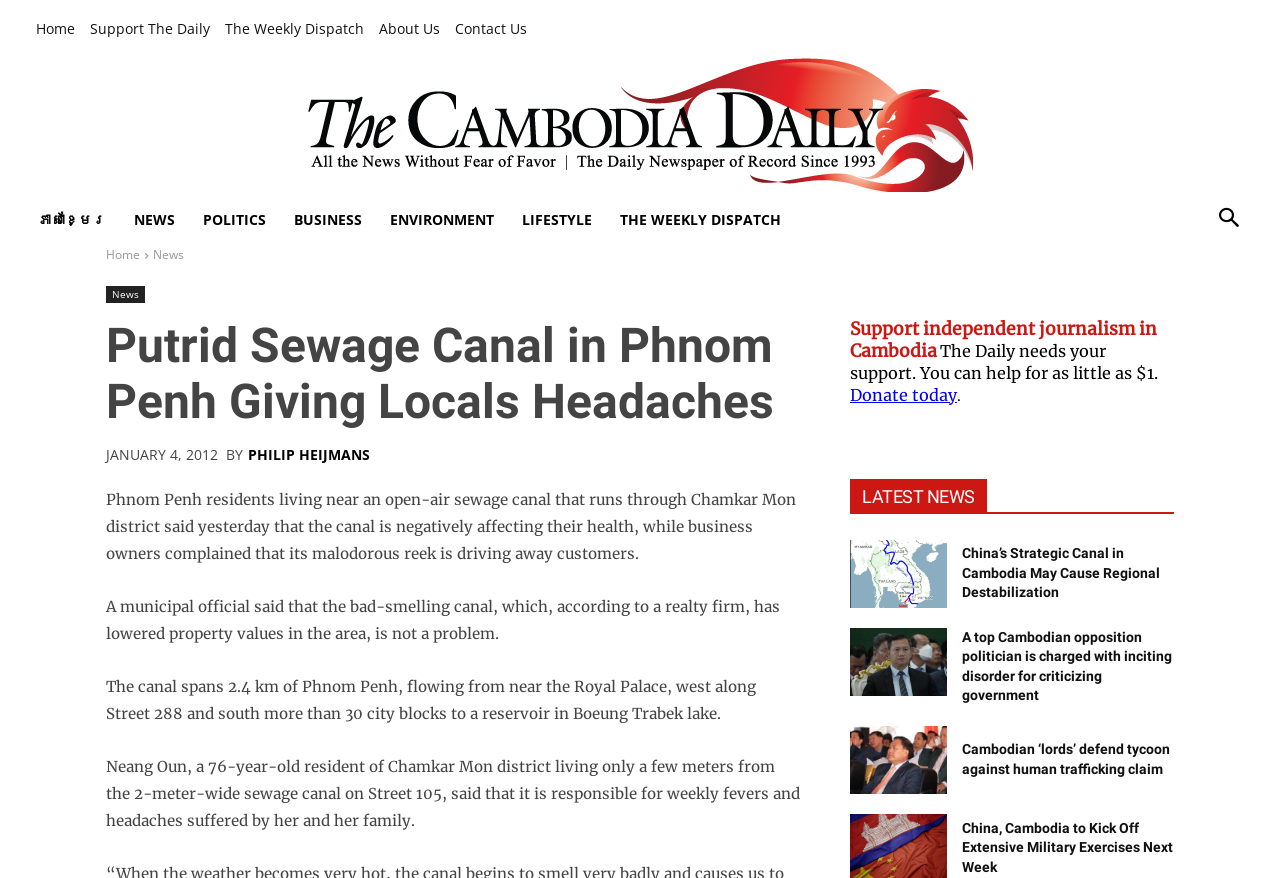Specify the bounding box coordinates of the element's region that should be clicked to achieve the following instruction: "Visit the 'ENVIRONMENT' section". The bounding box coordinates consist of four float numbers between 0 and 1, in the format [left, top, right, bottom].

[0.294, 0.223, 0.397, 0.277]